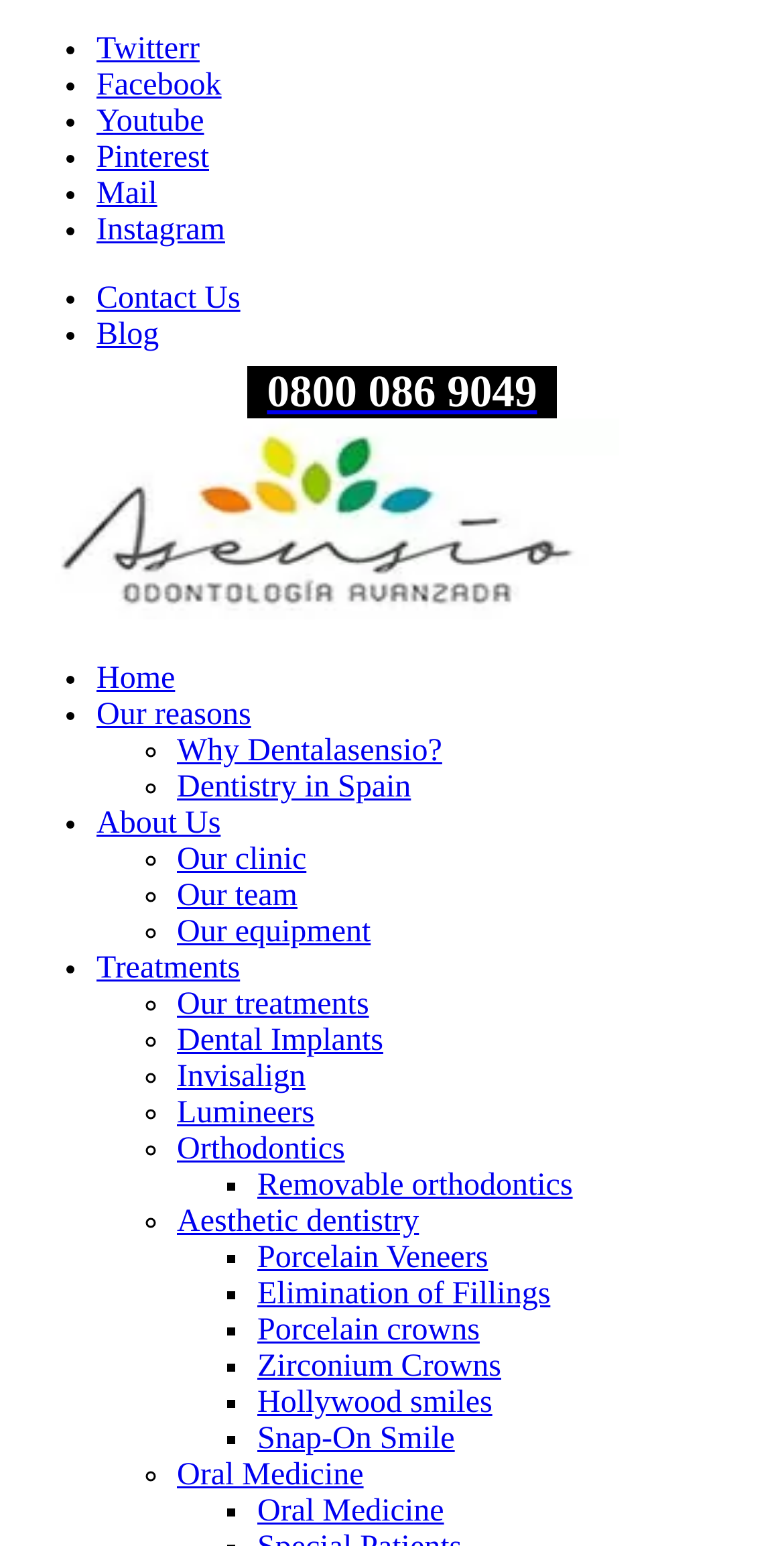Find the bounding box of the web element that fits this description: "Our treatments".

[0.226, 0.618, 0.471, 0.64]